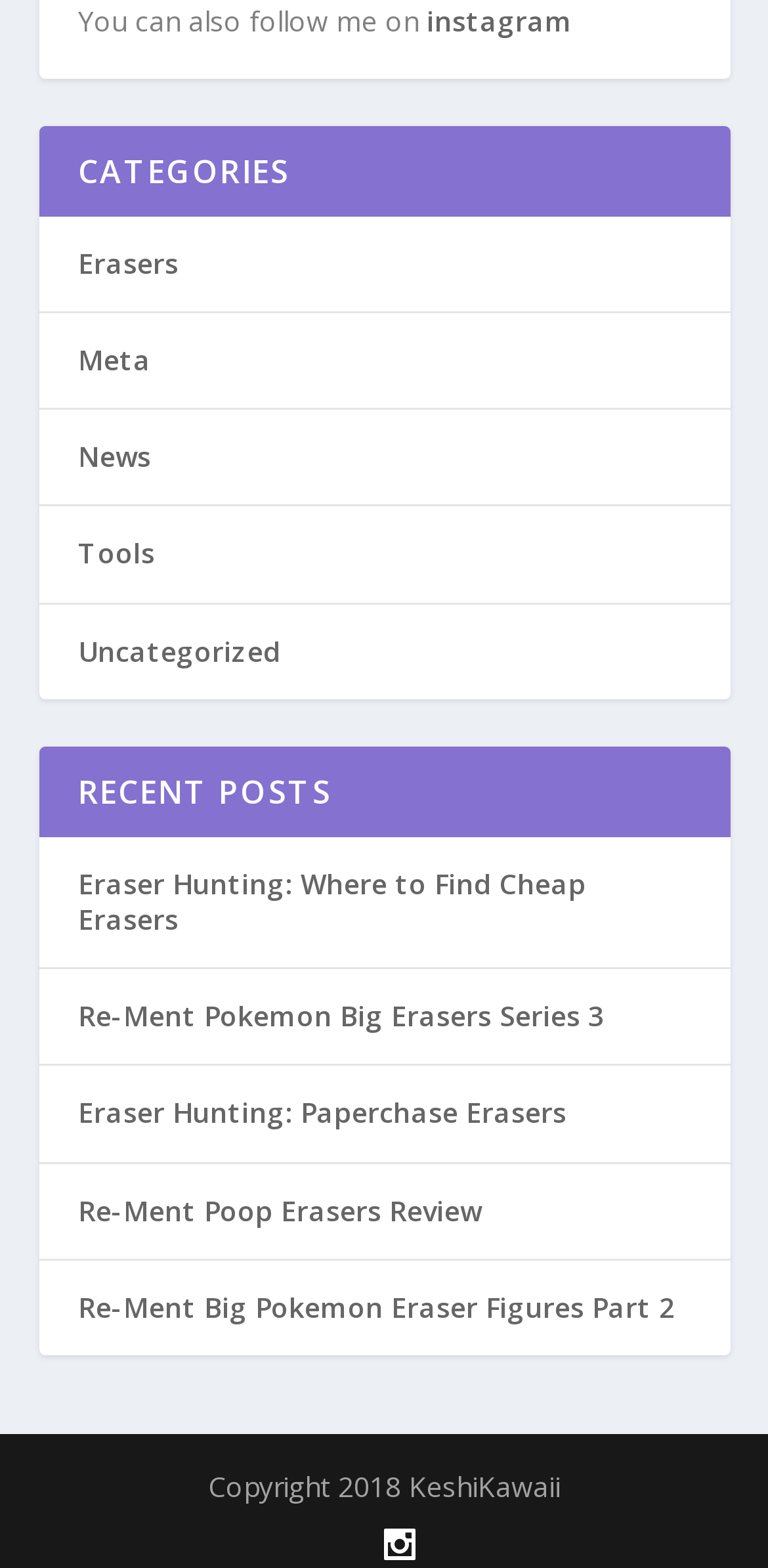Given the element description "Erasers" in the screenshot, predict the bounding box coordinates of that UI element.

[0.101, 0.156, 0.232, 0.179]